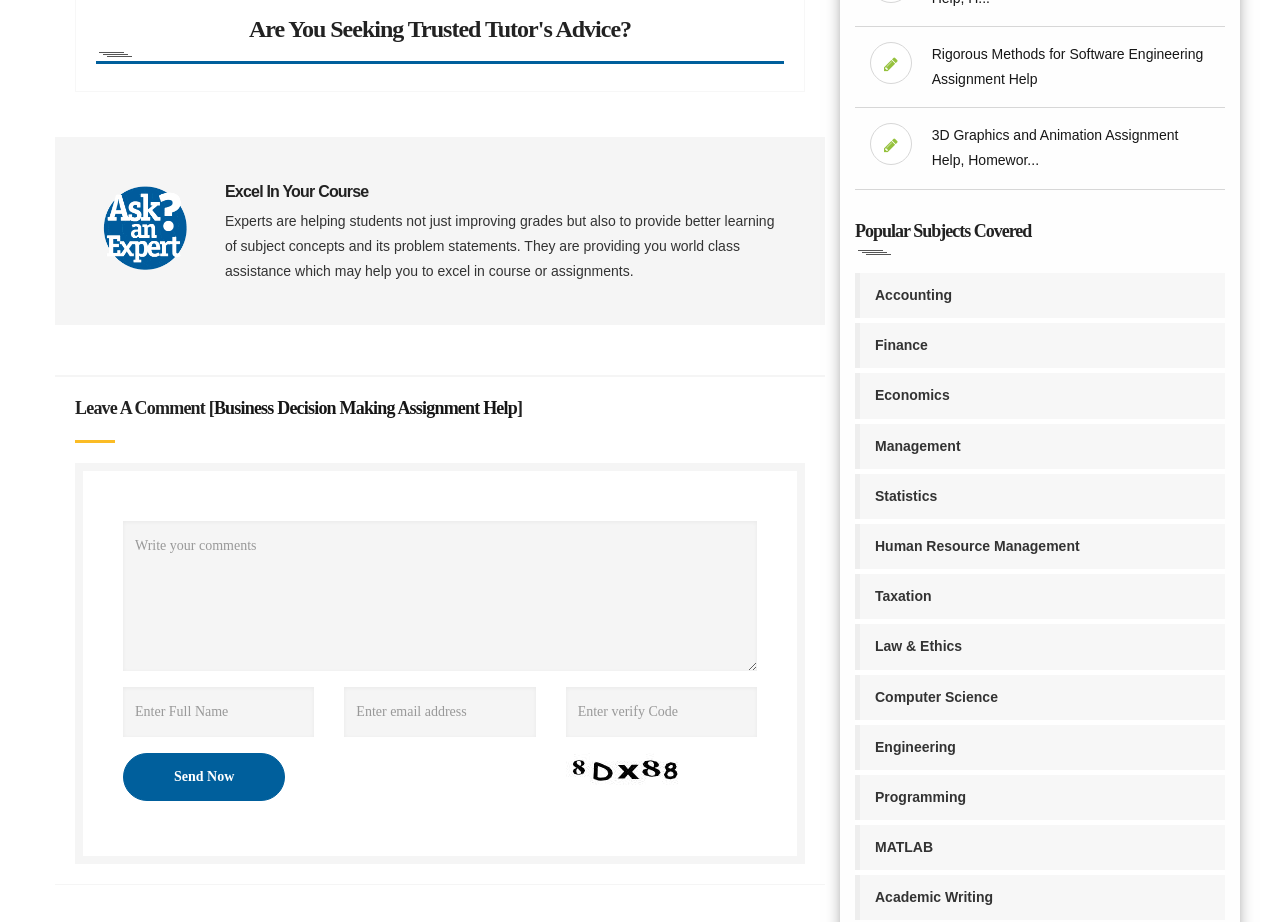Given the element description: "Computer Science", predict the bounding box coordinates of the UI element it refers to, using four float numbers between 0 and 1, i.e., [left, top, right, bottom].

[0.668, 0.732, 0.957, 0.781]